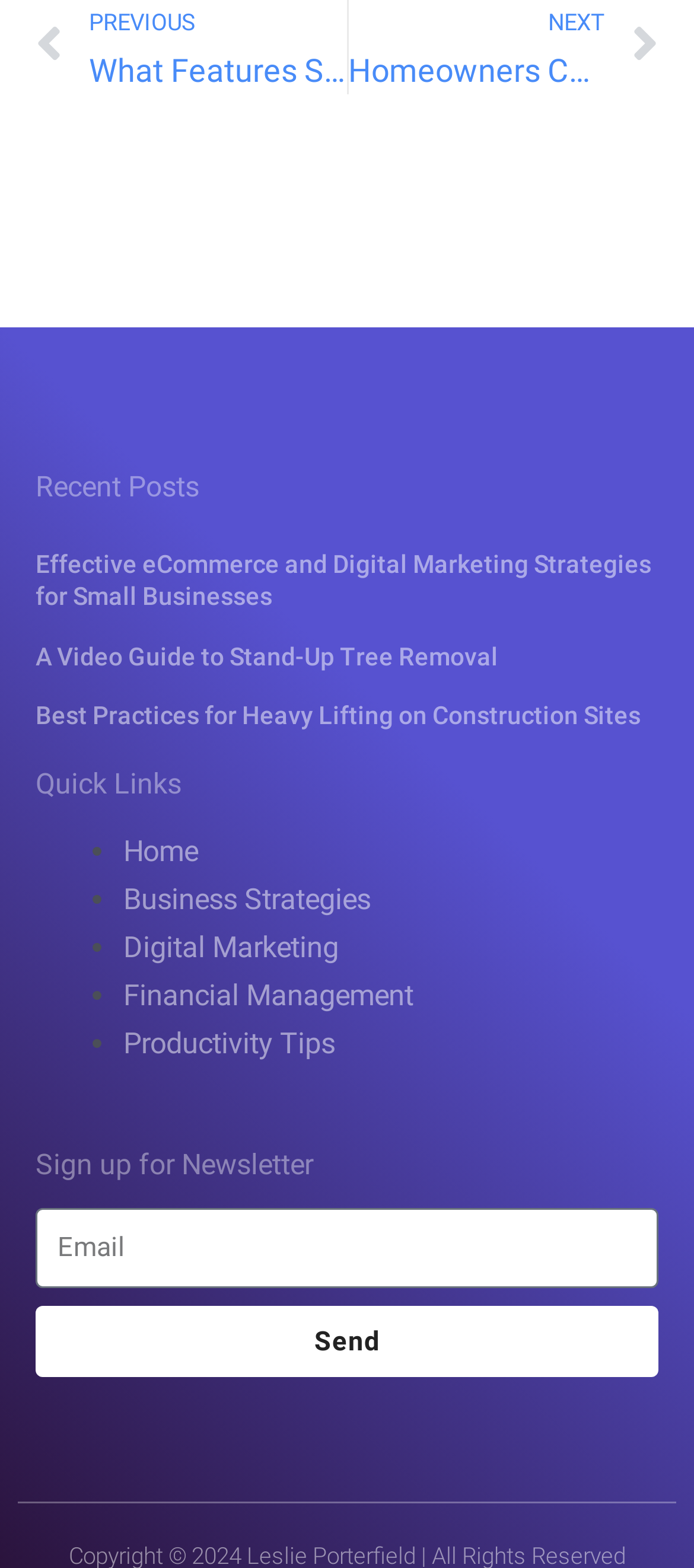Predict the bounding box of the UI element based on this description: "Financial Management".

[0.178, 0.624, 0.595, 0.646]